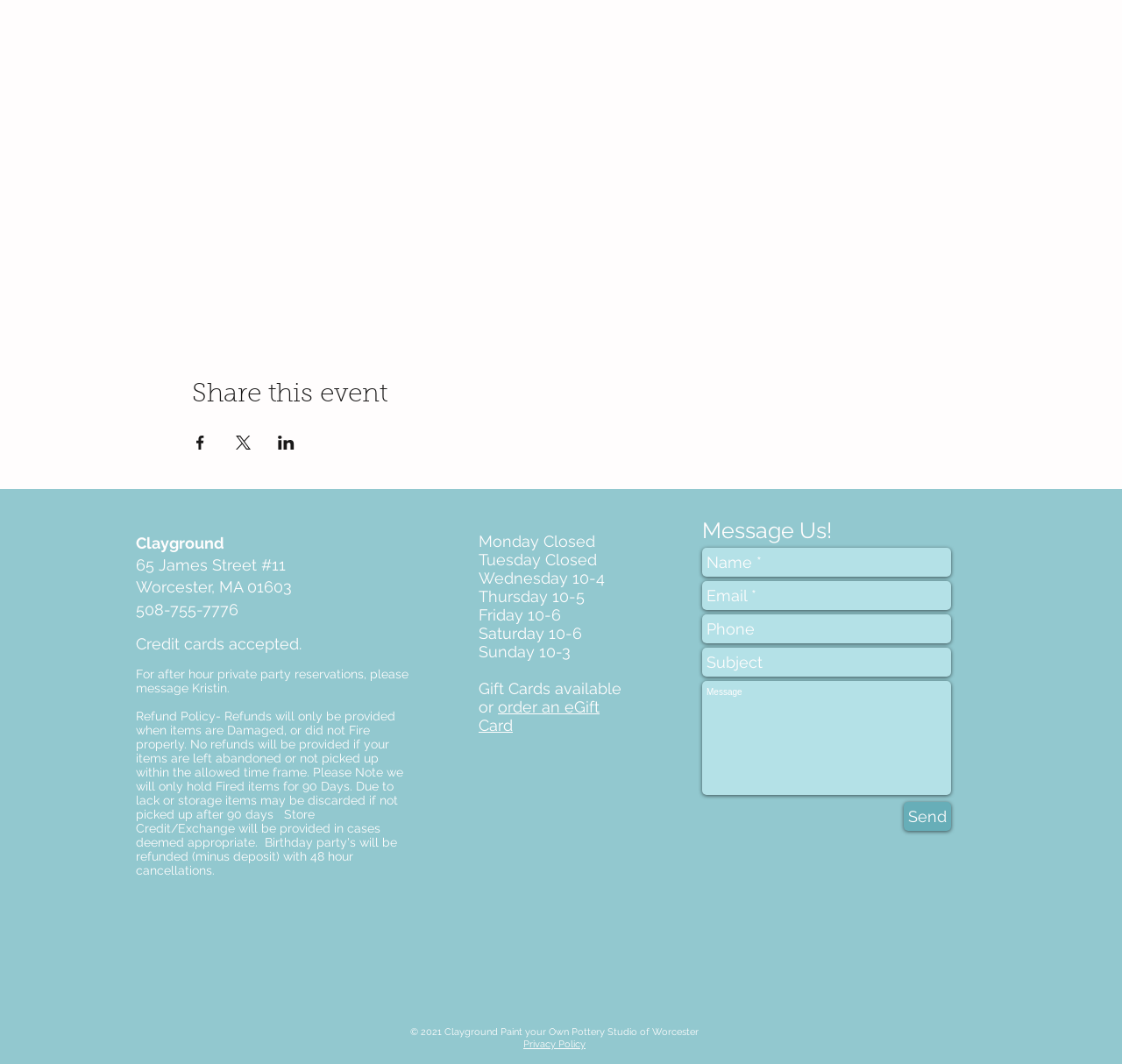Can you specify the bounding box coordinates for the region that should be clicked to fulfill this instruction: "Share event on Facebook".

[0.171, 0.409, 0.186, 0.423]